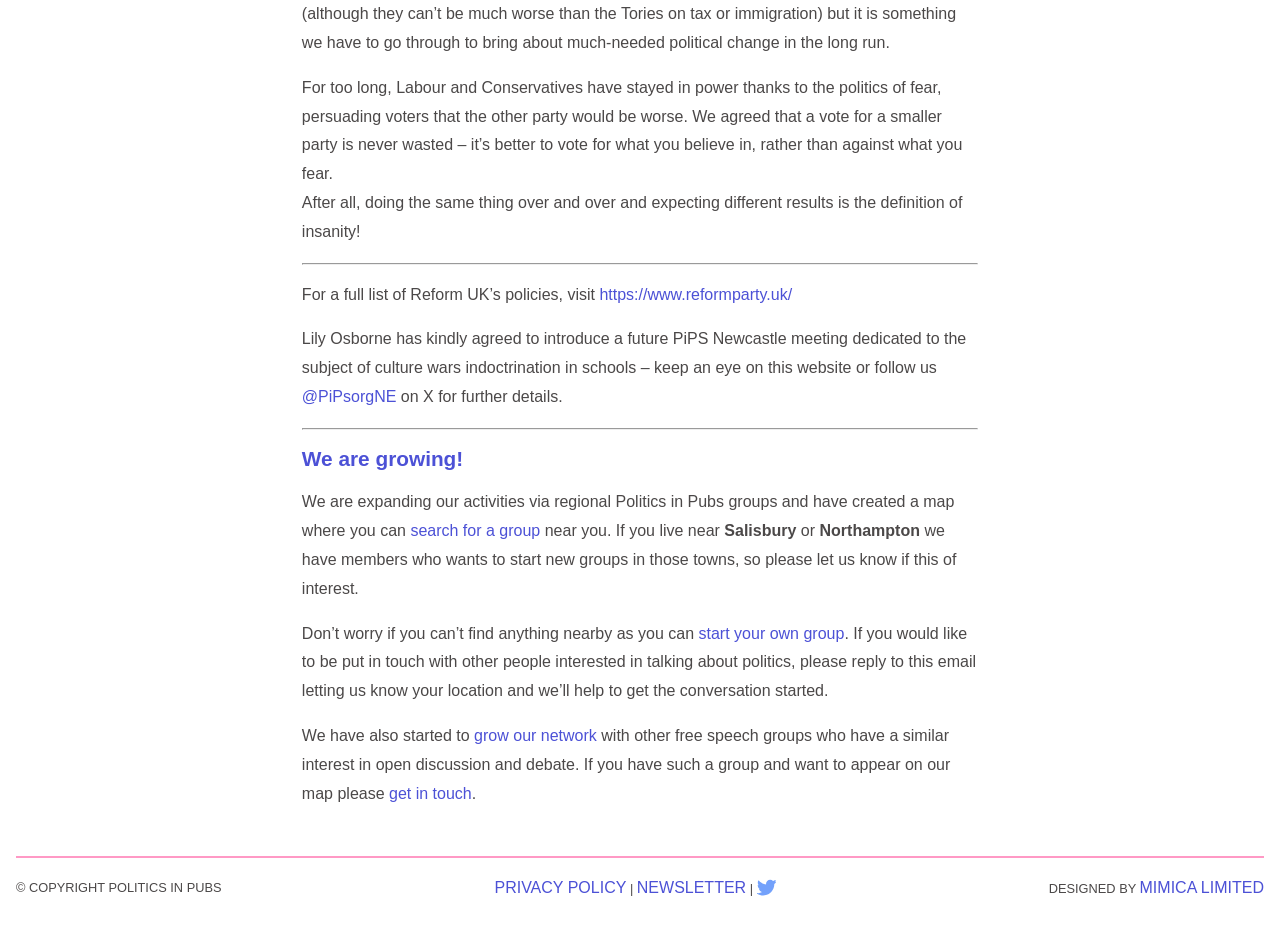Determine the bounding box coordinates of the clickable region to execute the instruction: "Like this profile". The coordinates should be four float numbers between 0 and 1, denoted as [left, top, right, bottom].

None